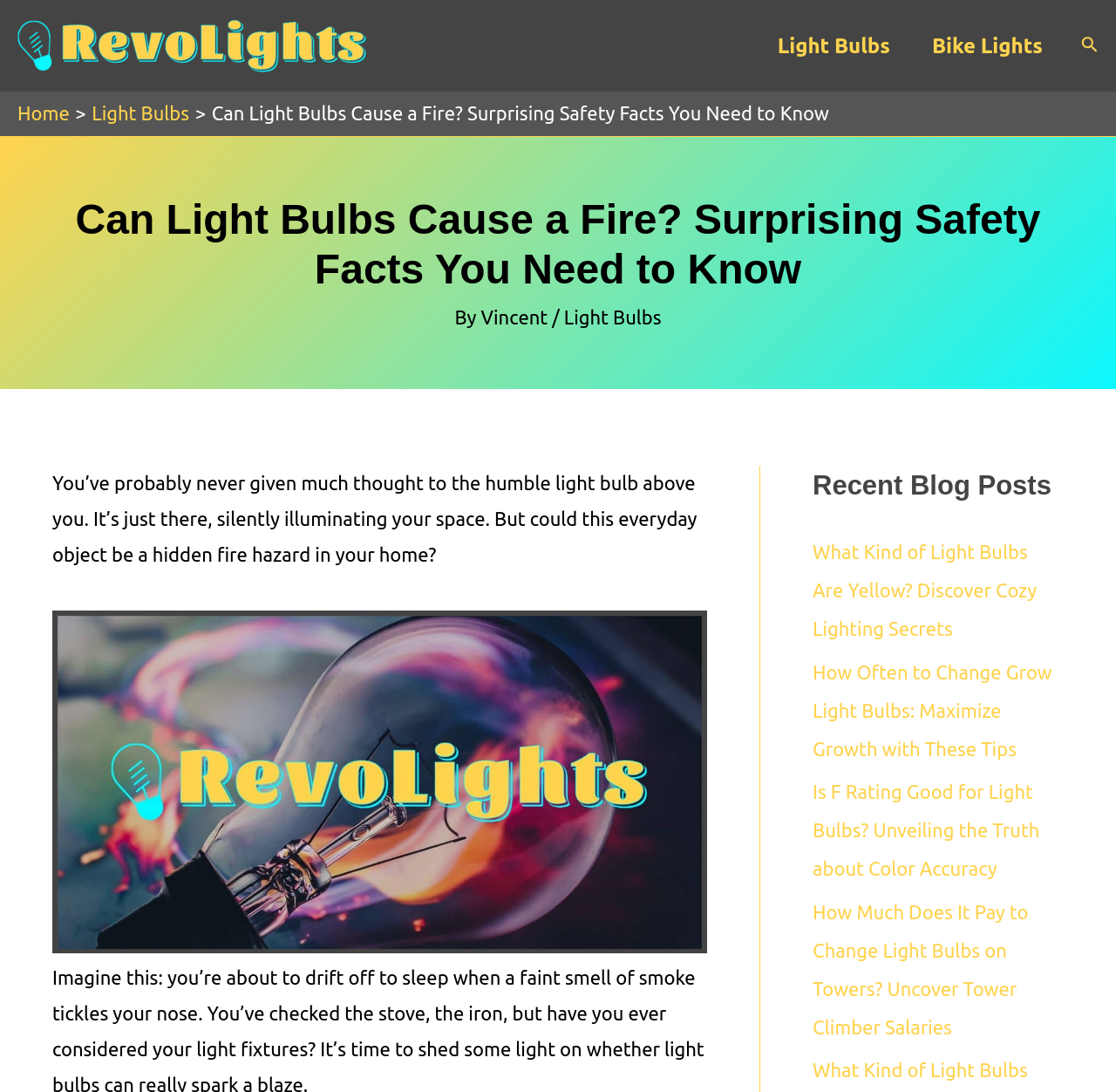Give the bounding box coordinates for the element described by: "Vincent".

[0.431, 0.28, 0.495, 0.3]